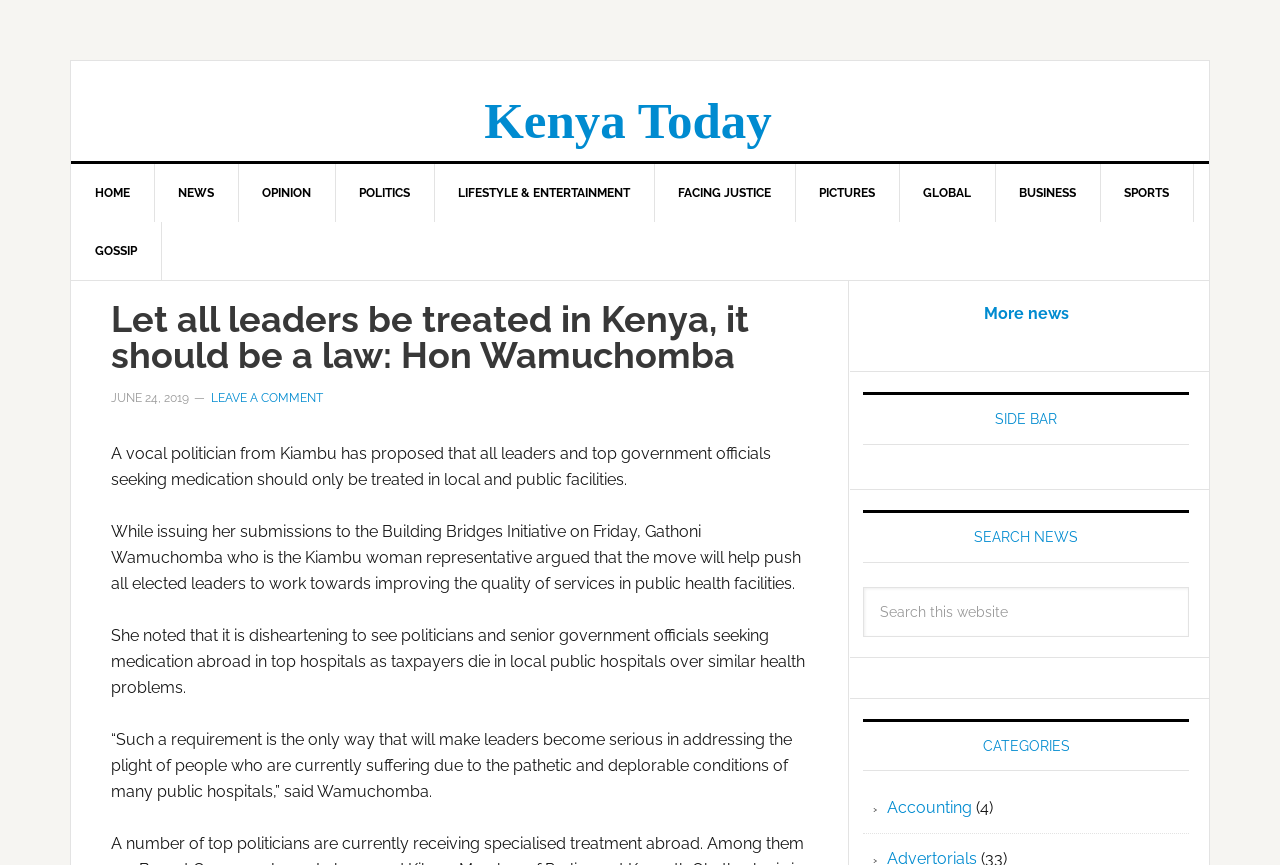Locate the primary heading on the webpage and return its text.

Let all leaders be treated in Kenya, it should be a law: Hon Wamuchomba